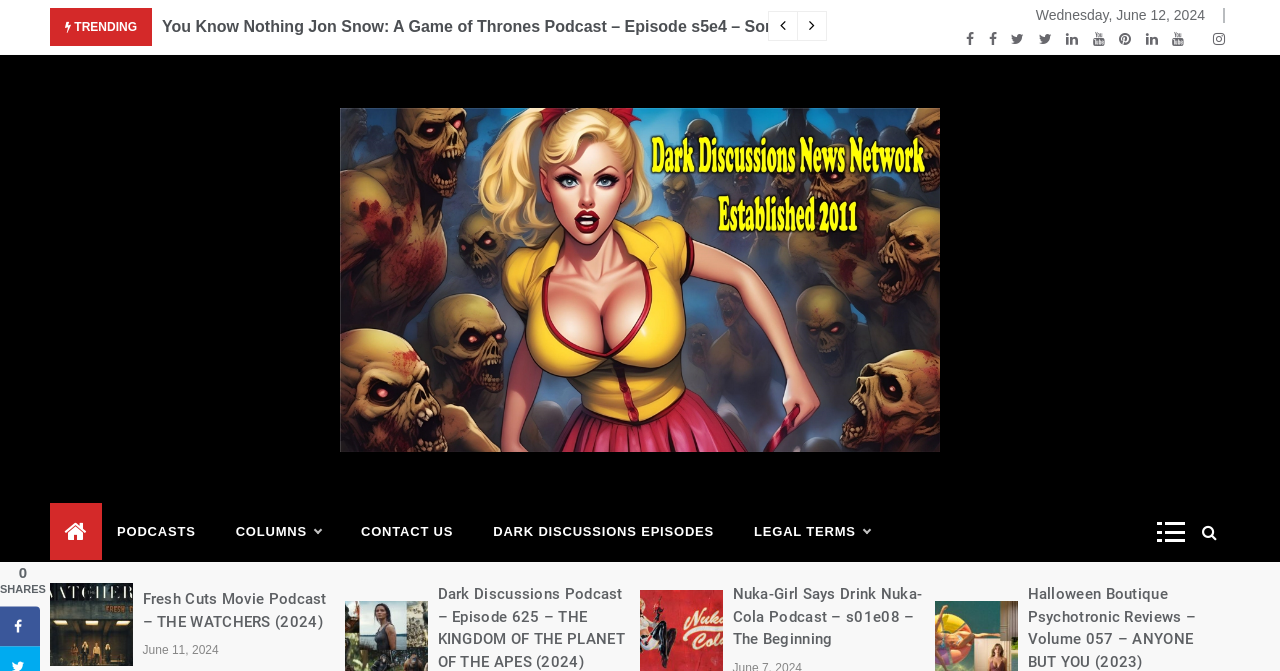What is the category of the link 'PODCASTS'? Observe the screenshot and provide a one-word or short phrase answer.

Navigation